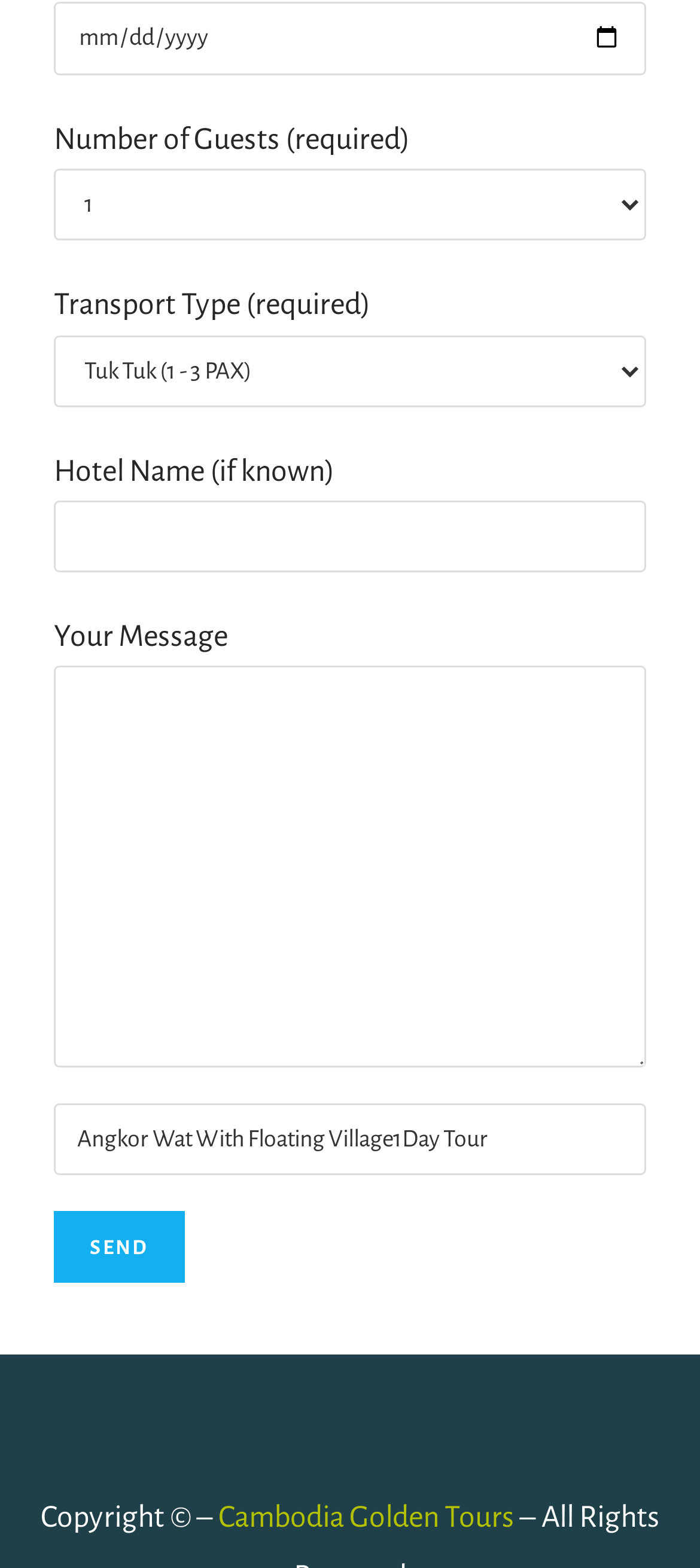Can you specify the bounding box coordinates for the region that should be clicked to fulfill this instruction: "Select the month".

[0.11, 0.014, 0.172, 0.033]